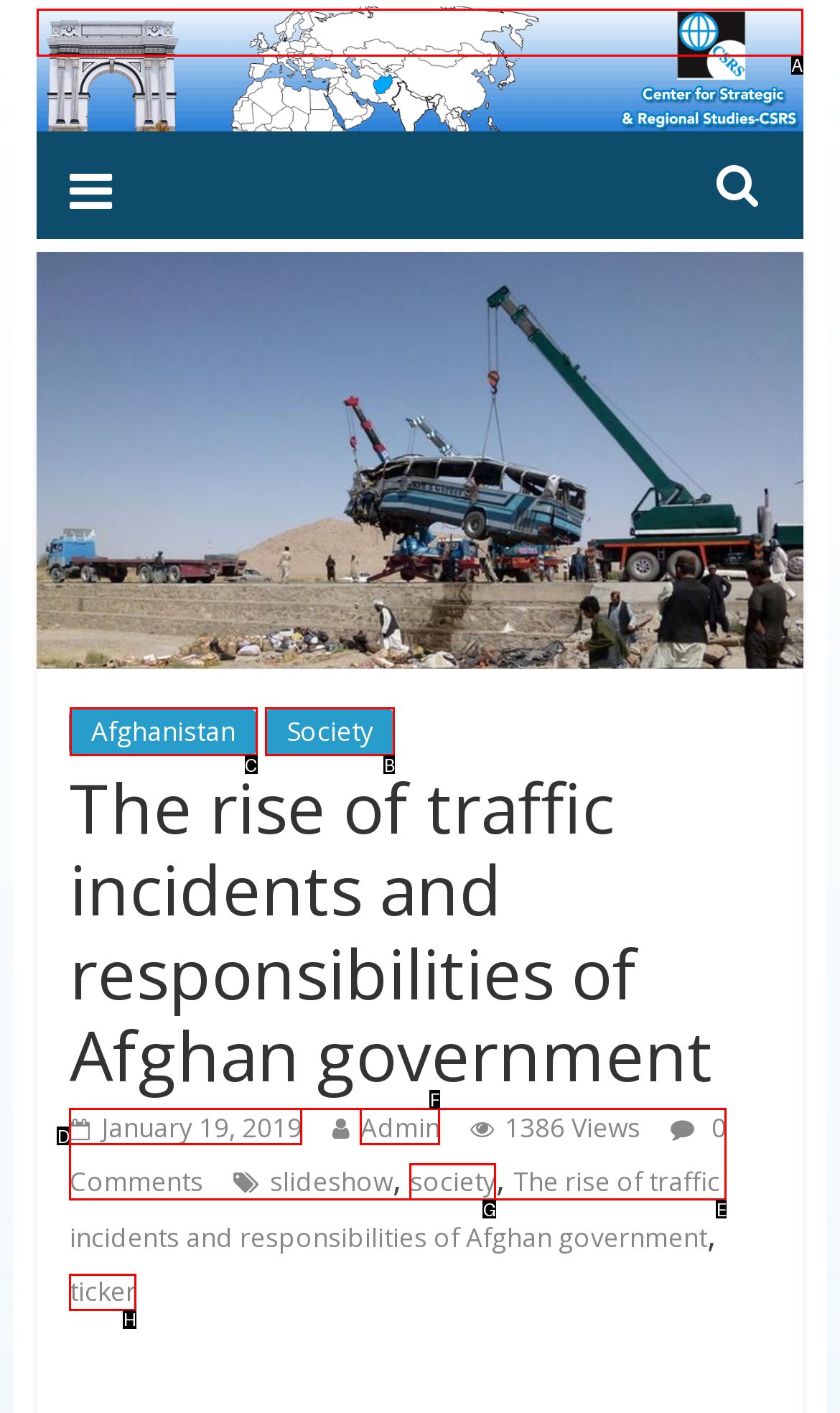Identify the correct option to click in order to accomplish the task: read about Afghanistan Provide your answer with the letter of the selected choice.

C